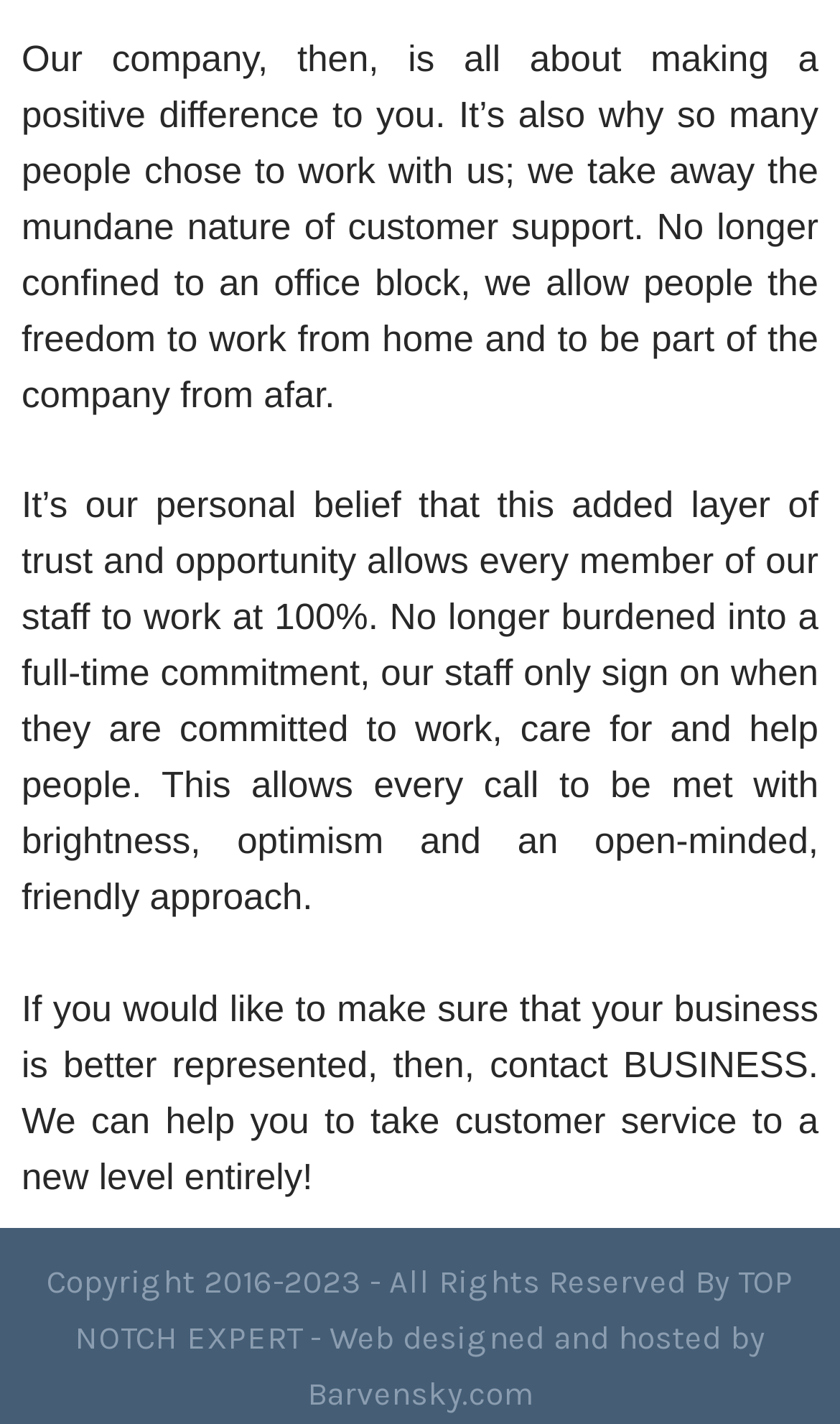Given the description of a UI element: "Barvensky.com", identify the bounding box coordinates of the matching element in the webpage screenshot.

[0.365, 0.965, 0.635, 0.992]